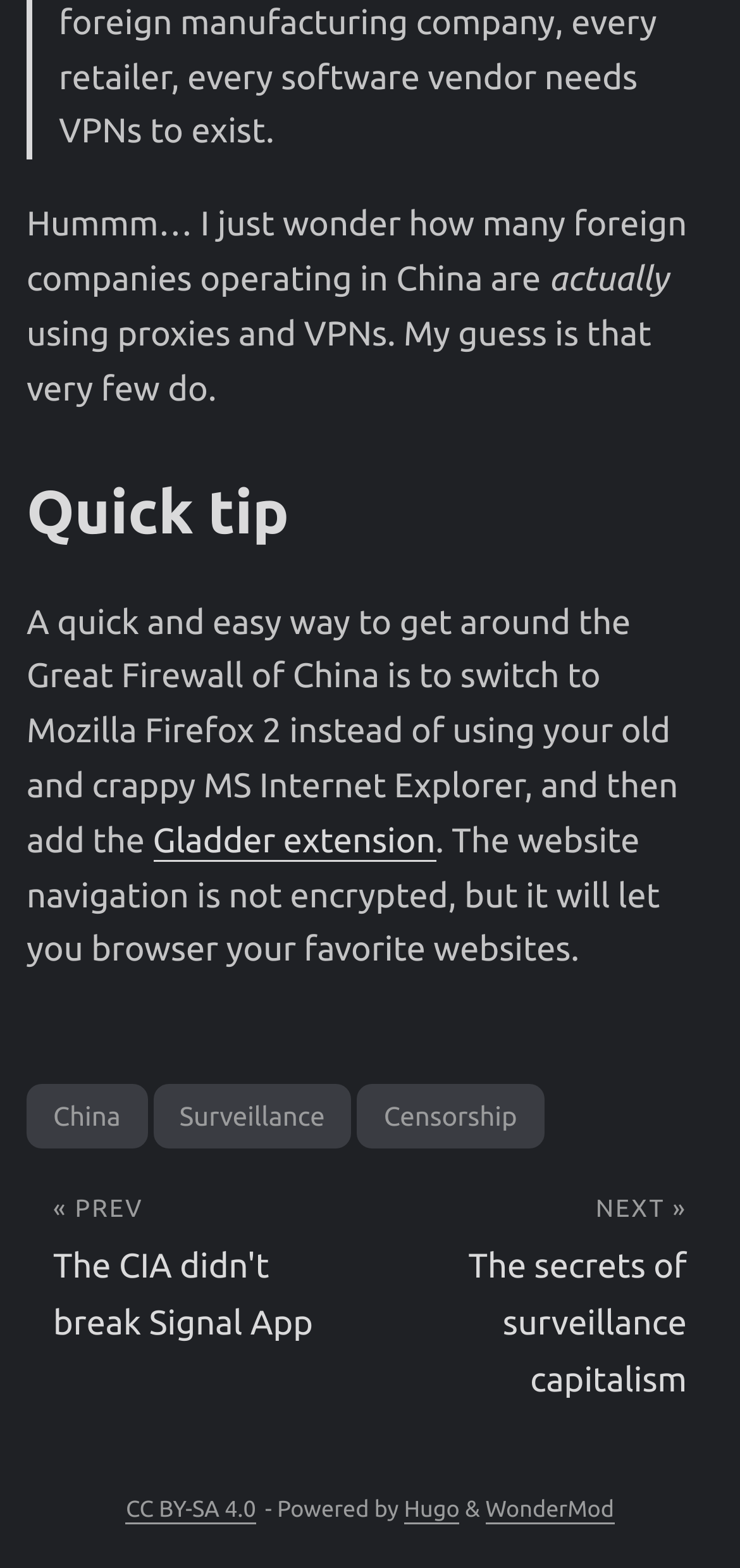Can you give a comprehensive explanation to the question given the content of the image?
What are the three links in the footer section?

The footer section contains three links, which are China, Surveillance, and Censorship, suggesting that these are the three links in the footer section.